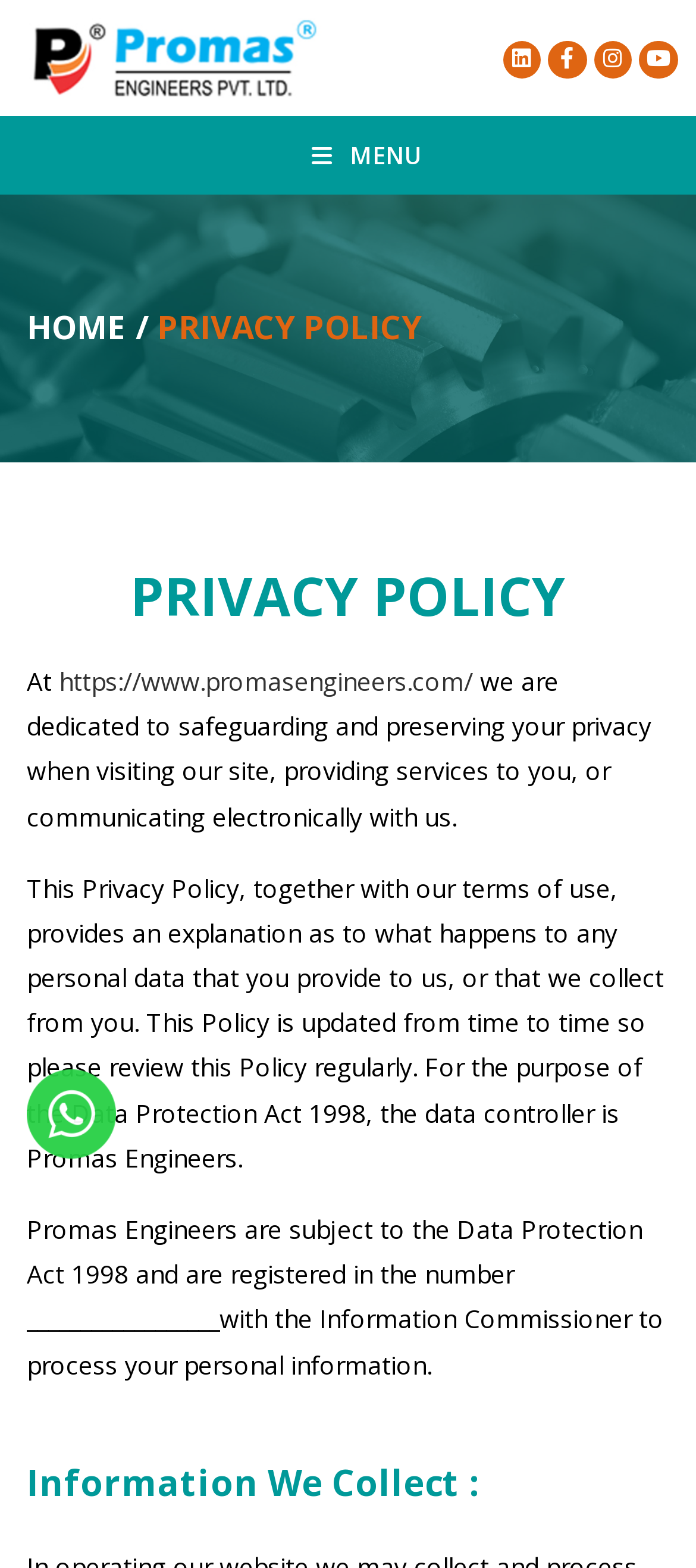Using the webpage screenshot and the element description Menu Close, determine the bounding box coordinates. Specify the coordinates in the format (top-left x, top-left y, bottom-right x, bottom-right y) with values ranging from 0 to 1.

[0.448, 0.074, 0.608, 0.124]